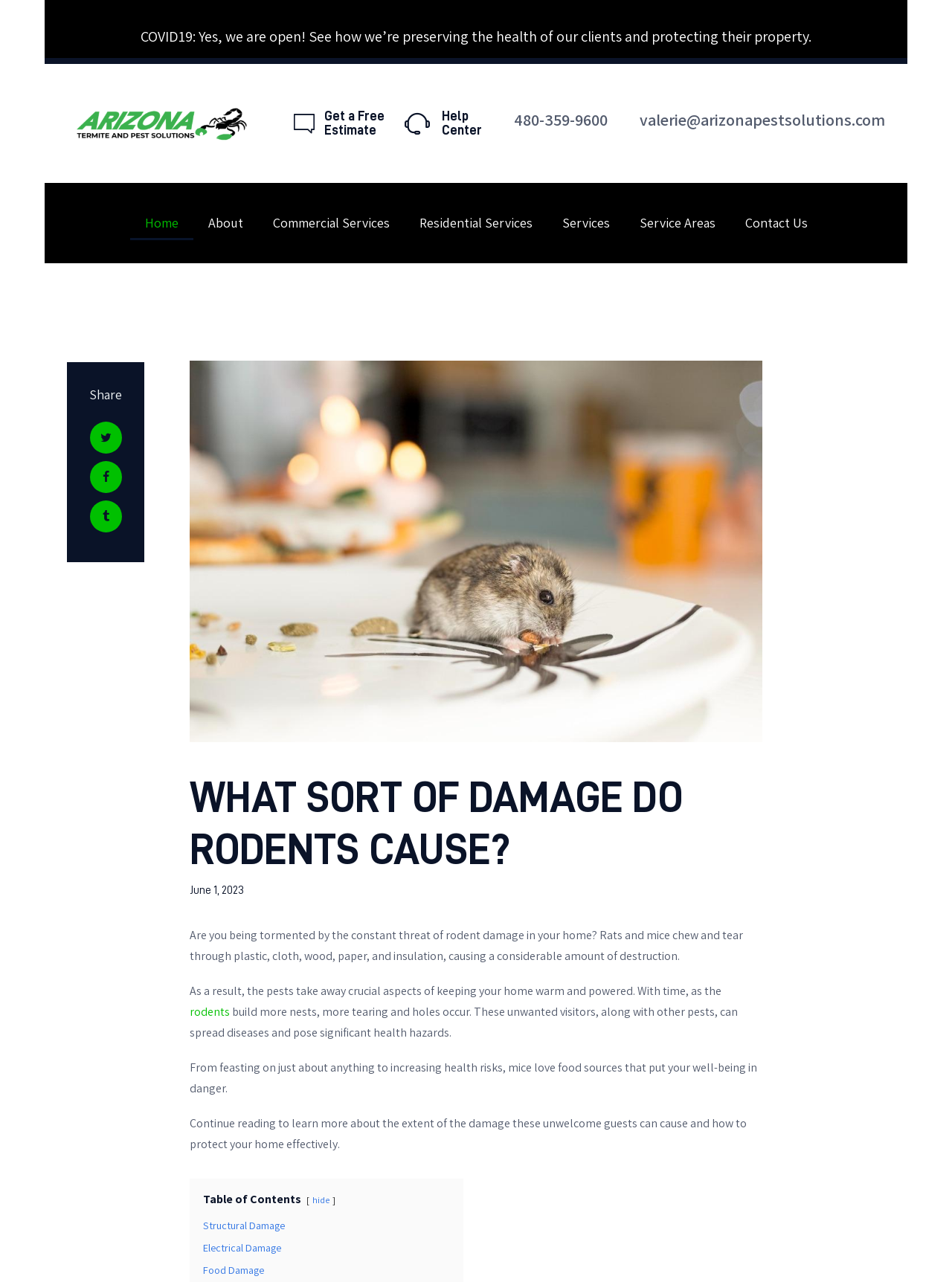Extract the bounding box coordinates for the UI element described as: "valerie@arizonapestsolutions.com".

[0.672, 0.086, 0.93, 0.101]